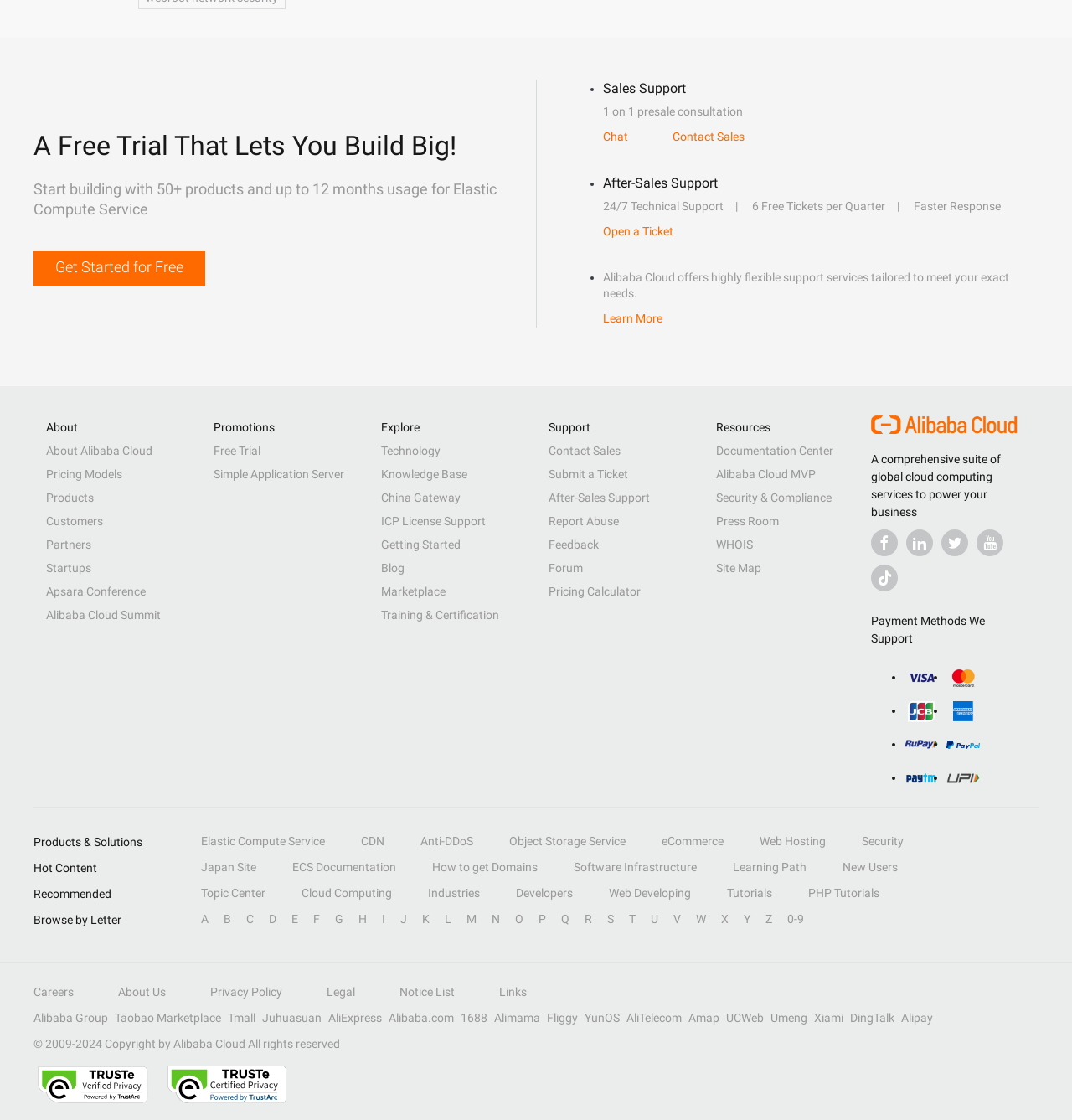Use a single word or phrase to answer the question:
What is the main heading of the free trial?

A Free Trial That Lets You Build Big!